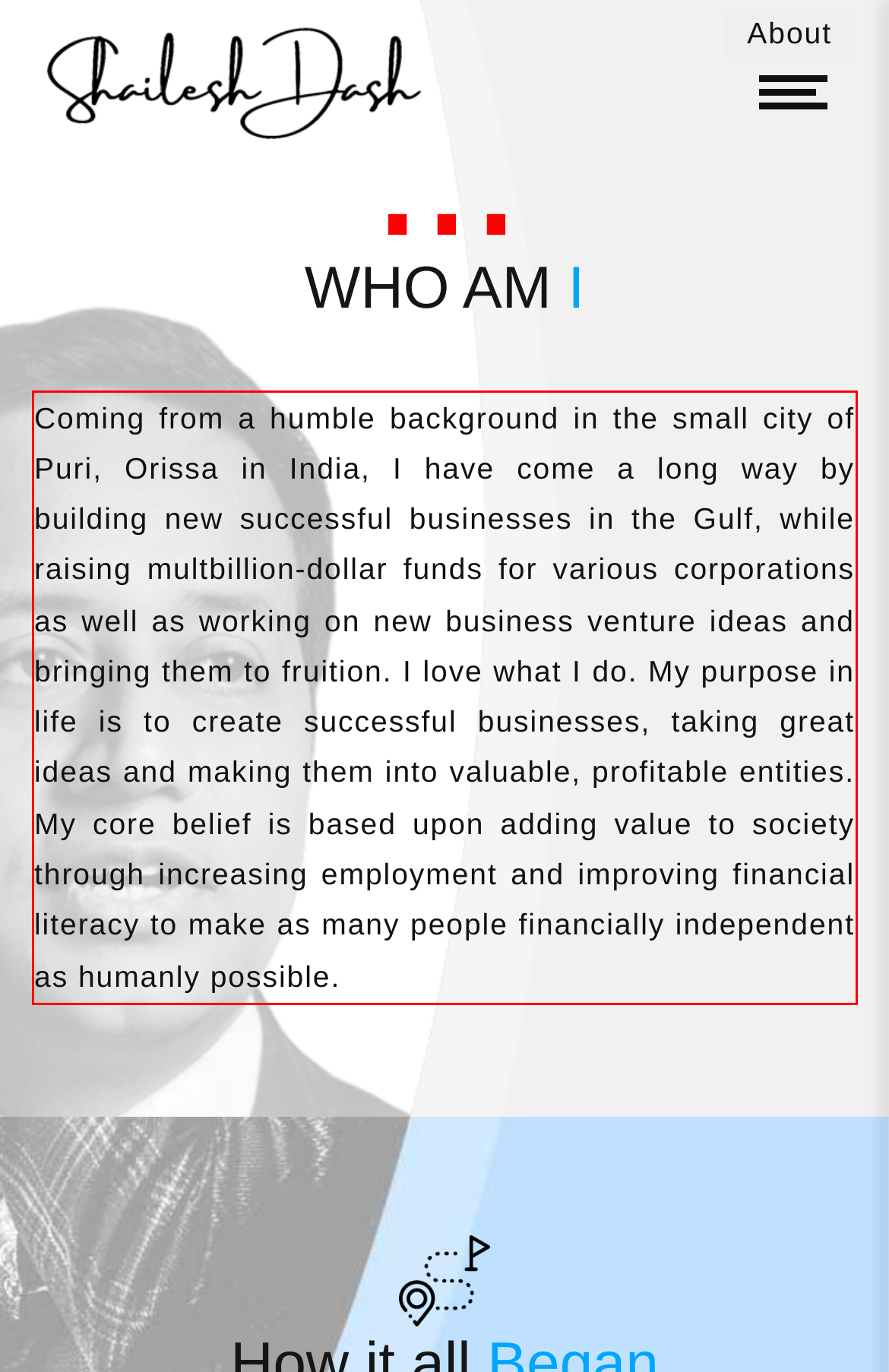You have a screenshot of a webpage with a UI element highlighted by a red bounding box. Use OCR to obtain the text within this highlighted area.

Coming from a humble background in the small city of Puri, Orissa in India, I have come a long way by building new successful businesses in the Gulf, while raising multbillion-dollar funds for various corporations as well as working on new business venture ideas and bringing them to fruition. I love what I do. My purpose in life is to create successful businesses, taking great ideas and making them into valuable, profitable entities. My core belief is based upon adding value to society through increasing employment and improving financial literacy to make as many people financially independent as humanly possible.